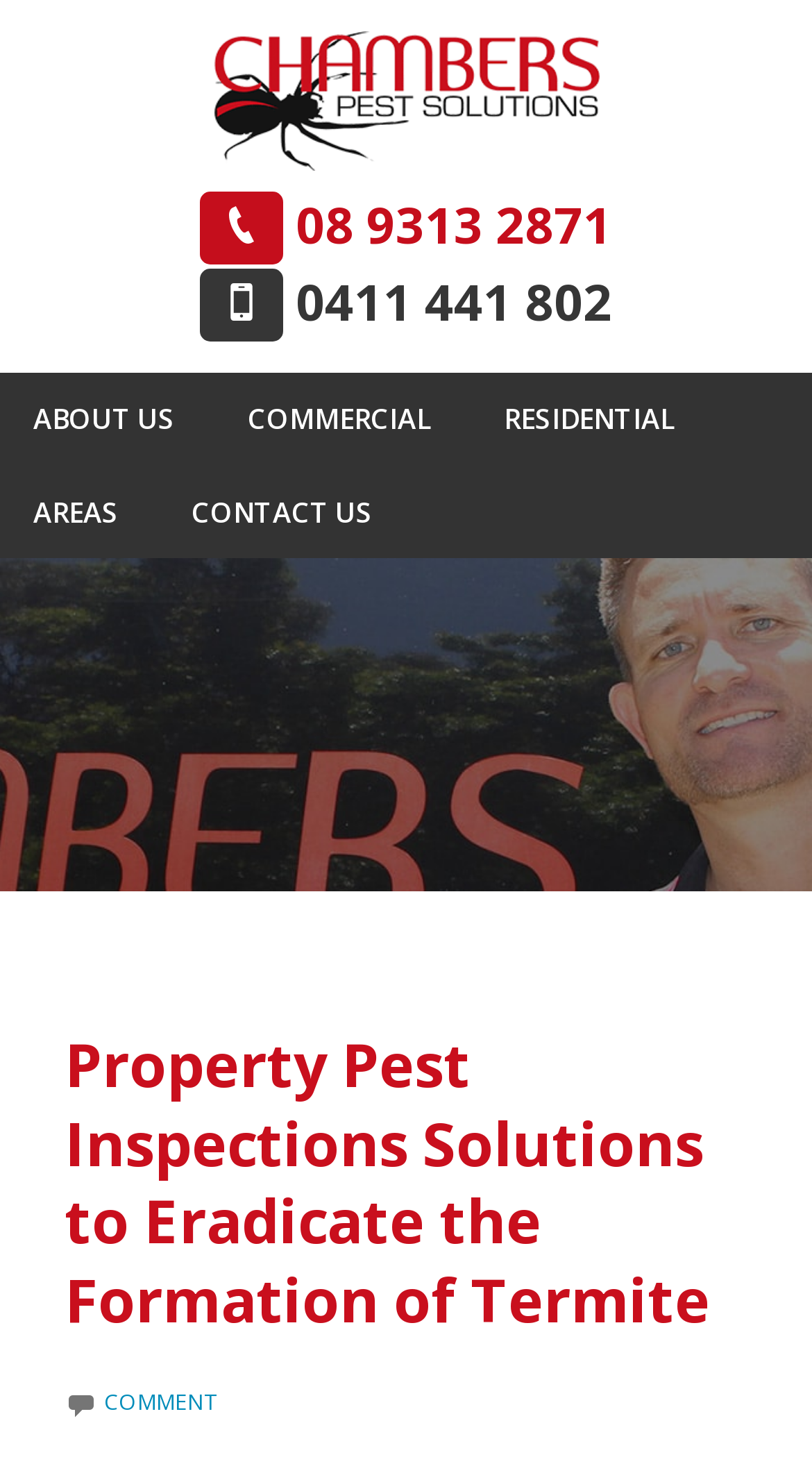Can you specify the bounding box coordinates of the area that needs to be clicked to fulfill the following instruction: "visit Chambers Pest Control website"?

[0.263, 0.05, 0.737, 0.081]